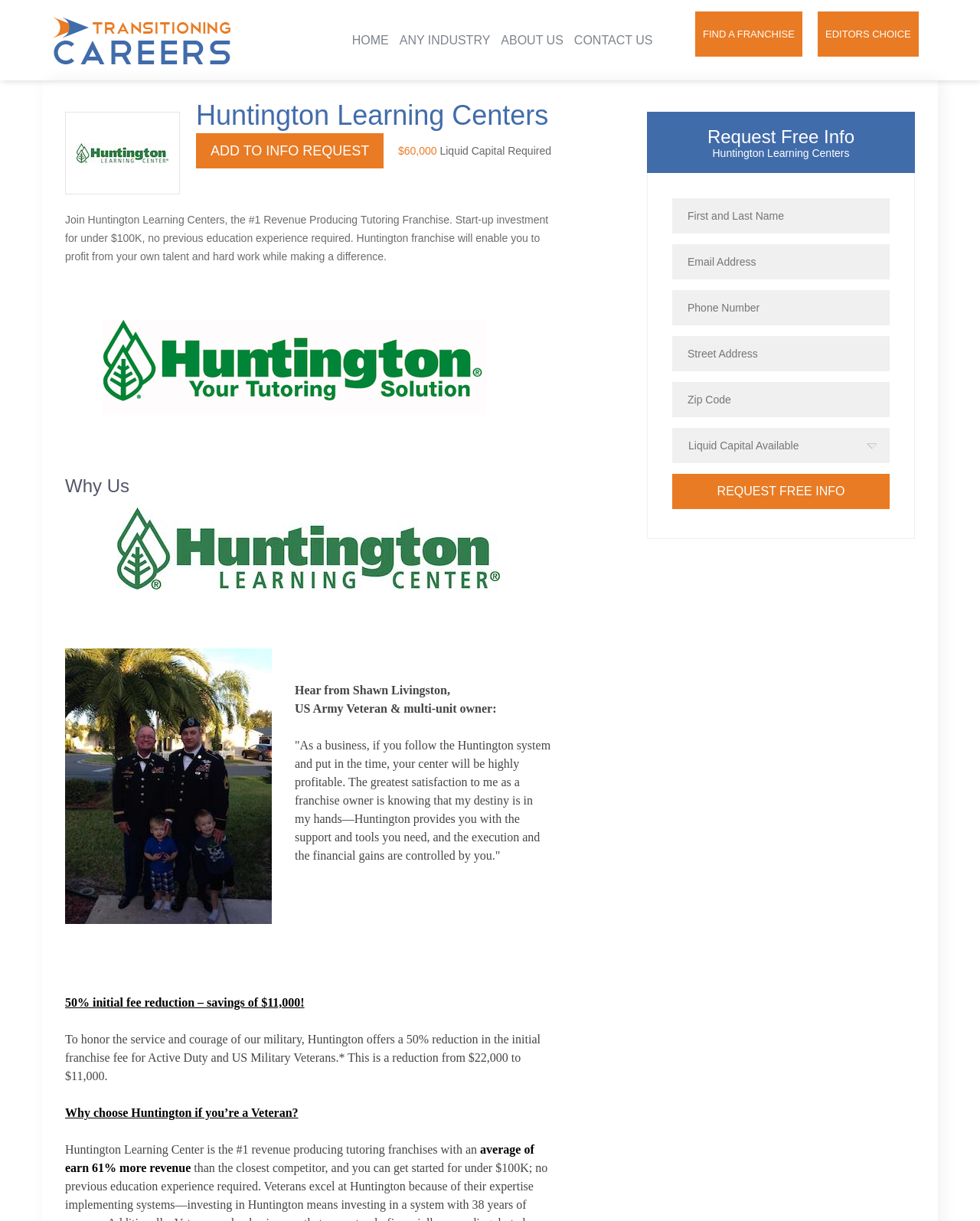Using the information shown in the image, answer the question with as much detail as possible: What is the required liquid capital for this franchise?

The required liquid capital is obtained from the heading element '$60,000 Liquid Capital Required' with bounding box coordinates [0.406, 0.109, 0.562, 0.138]. This element is located near the top of the page, suggesting that it is an important detail about the franchise.